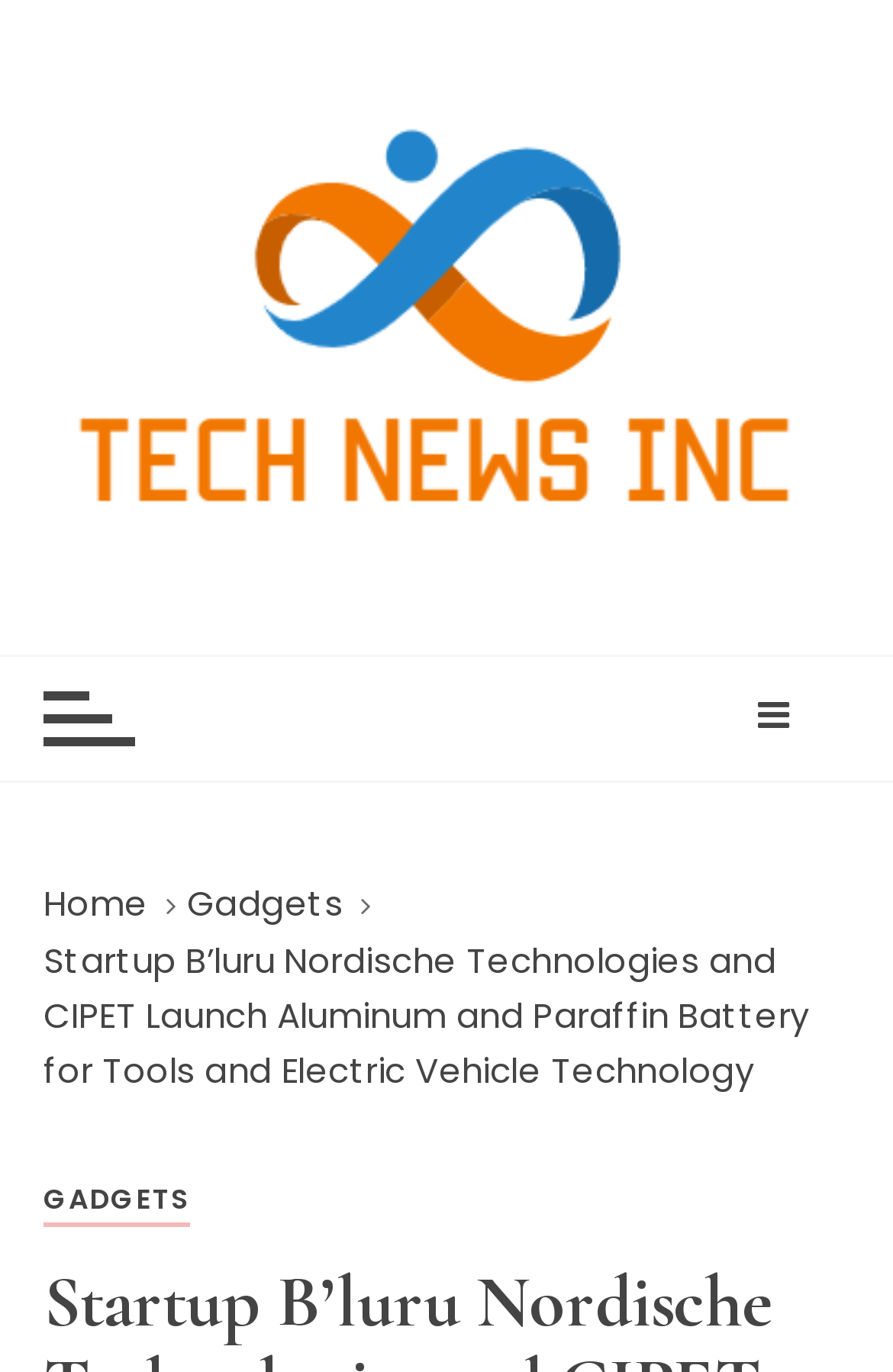Generate a thorough description of the webpage.

The webpage appears to be a news article or blog post about a startup company, Nordische Technologies, and its launch of a new aluminum graphene pocket battery. 

At the top left of the page, there is a logo or image of "Tech News Inc" with a corresponding link. Next to it, there is another link with the same text. 

Below these links, there is a button with no text, likely a call-to-action or a social media button. 

On the left side of the page, there is a navigation menu or breadcrumbs section, which contains links to "Home", "Gadgets", and the current article title. The "Gadgets" link is repeated at the bottom of this section. 

The article title, "Startup B'luru Nordische Technologies and CIPET Launch Aluminum and Paraffin Battery for Tools and Electric Vehicle Technology", is prominently displayed on the page, likely as a heading.